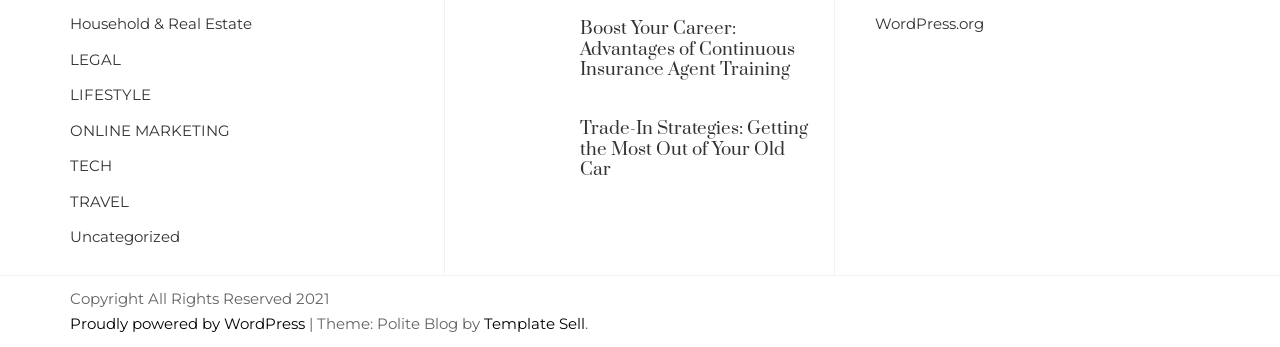Please find the bounding box for the UI component described as follows: "Household & Real Estate".

[0.055, 0.75, 0.197, 0.824]